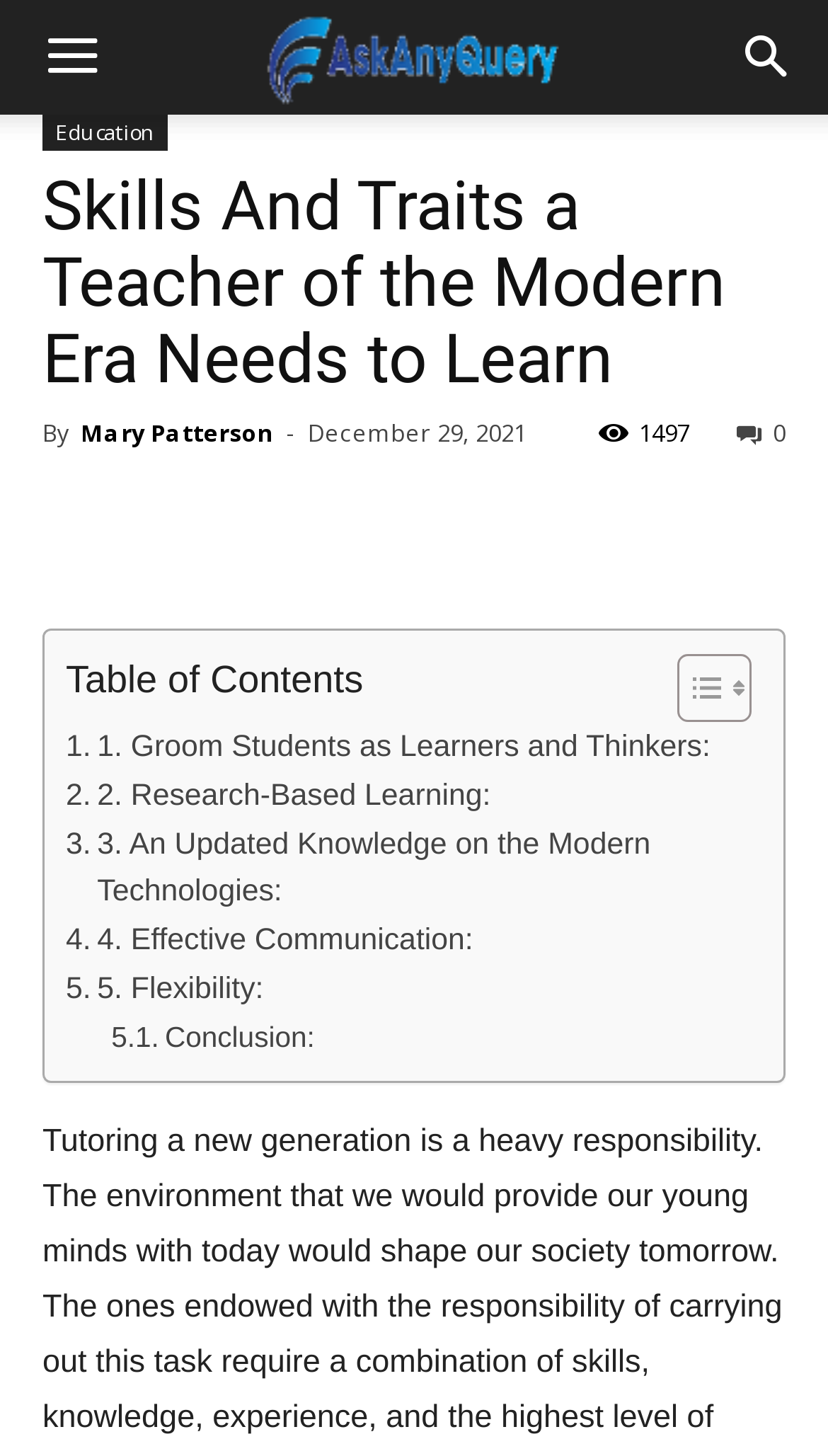What is the text of the webpage's headline?

Skills And Traits a Teacher of the Modern Era Needs to Learn